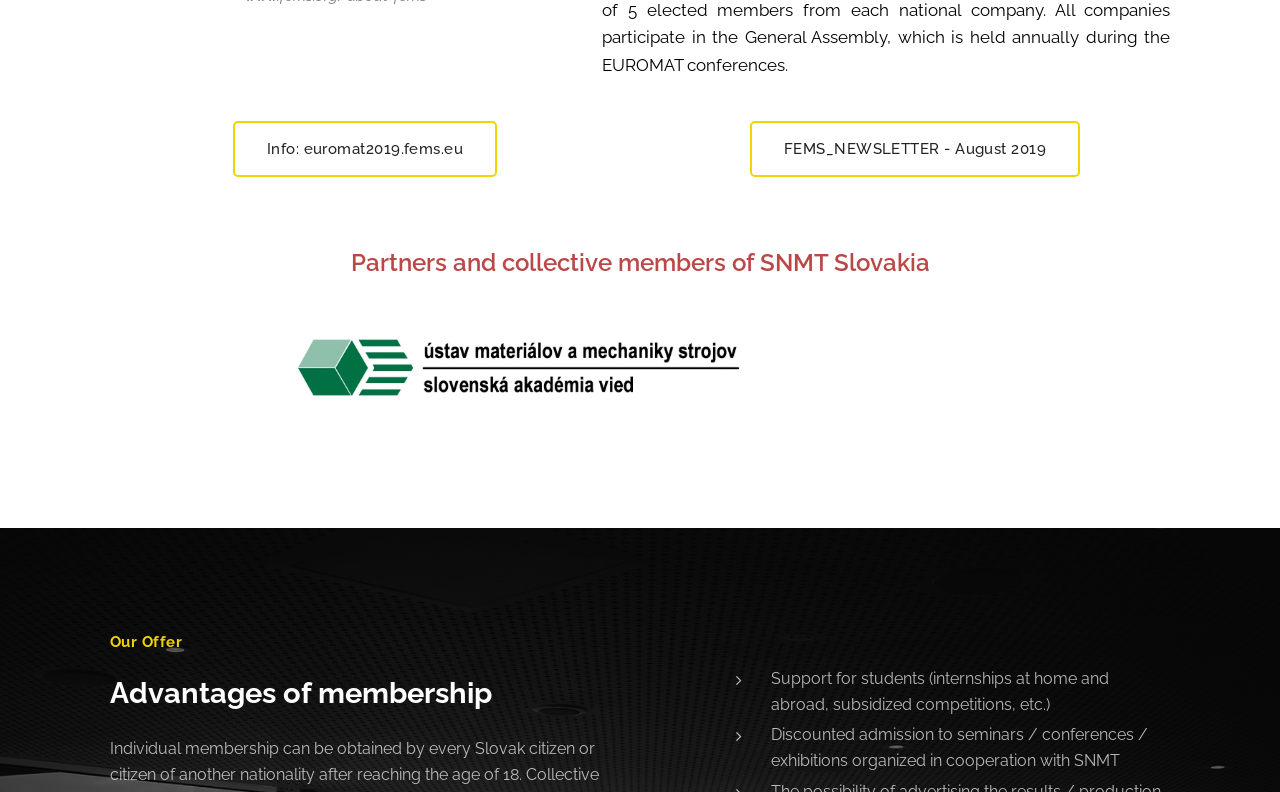What is the name of the event mentioned?
Look at the image and provide a detailed response to the question.

The answer can be found by looking at the first link element with the text 'Info: euromat2019.fems.eu'. This suggests that the webpage is related to an event called euromat2019.